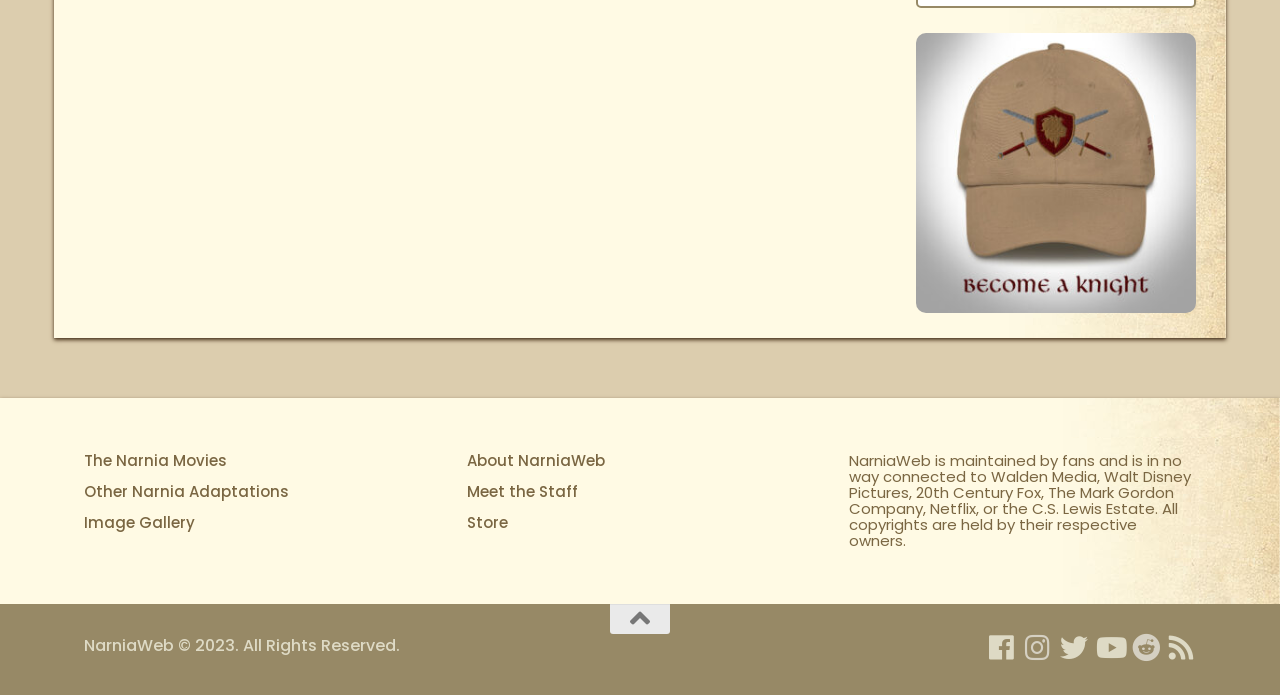Please answer the following question using a single word or phrase: What is the name of the website?

NarniaWeb